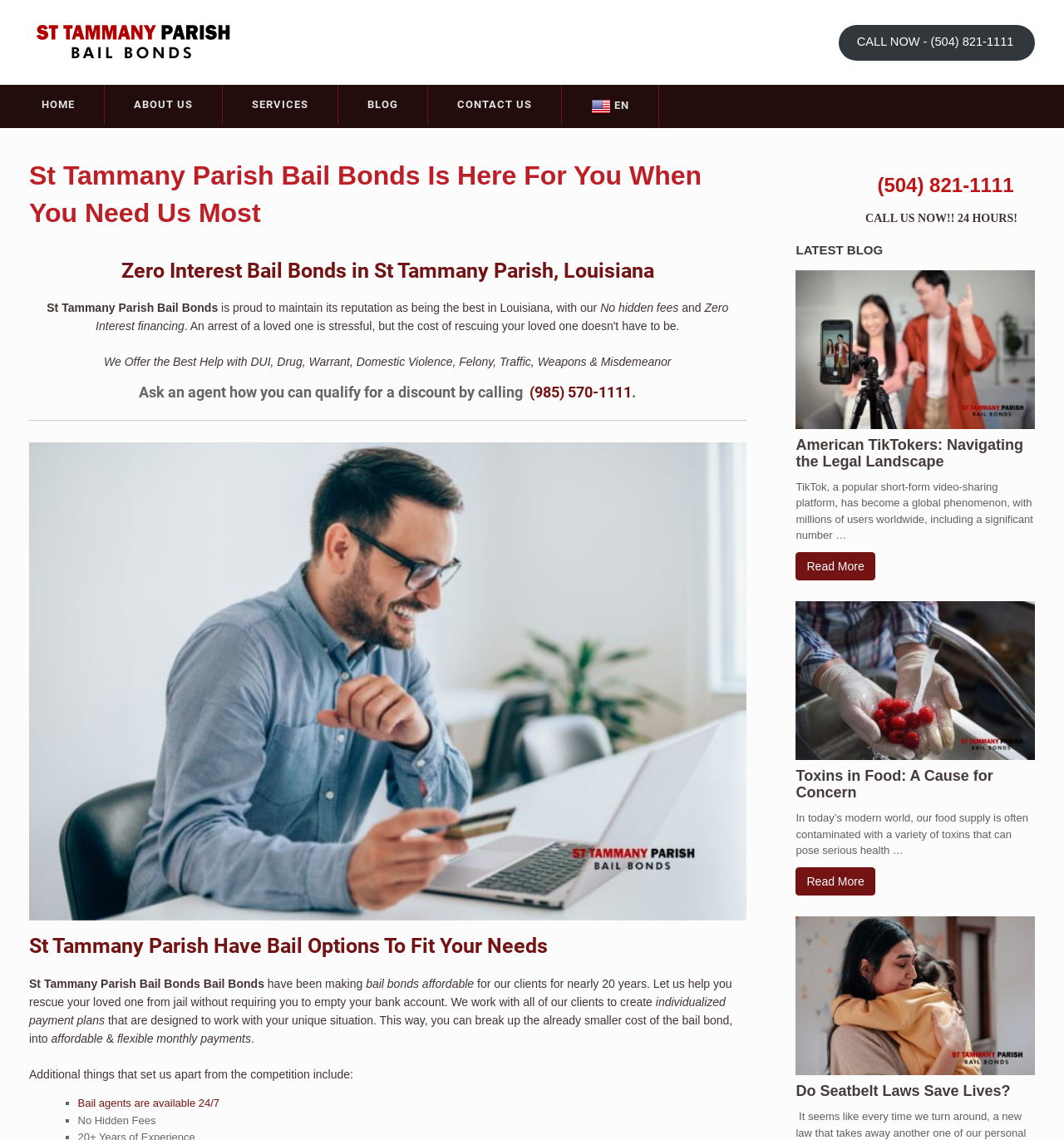What is the unique feature of the bail bonds company?
Respond with a short answer, either a single word or a phrase, based on the image.

Zero Interest financing